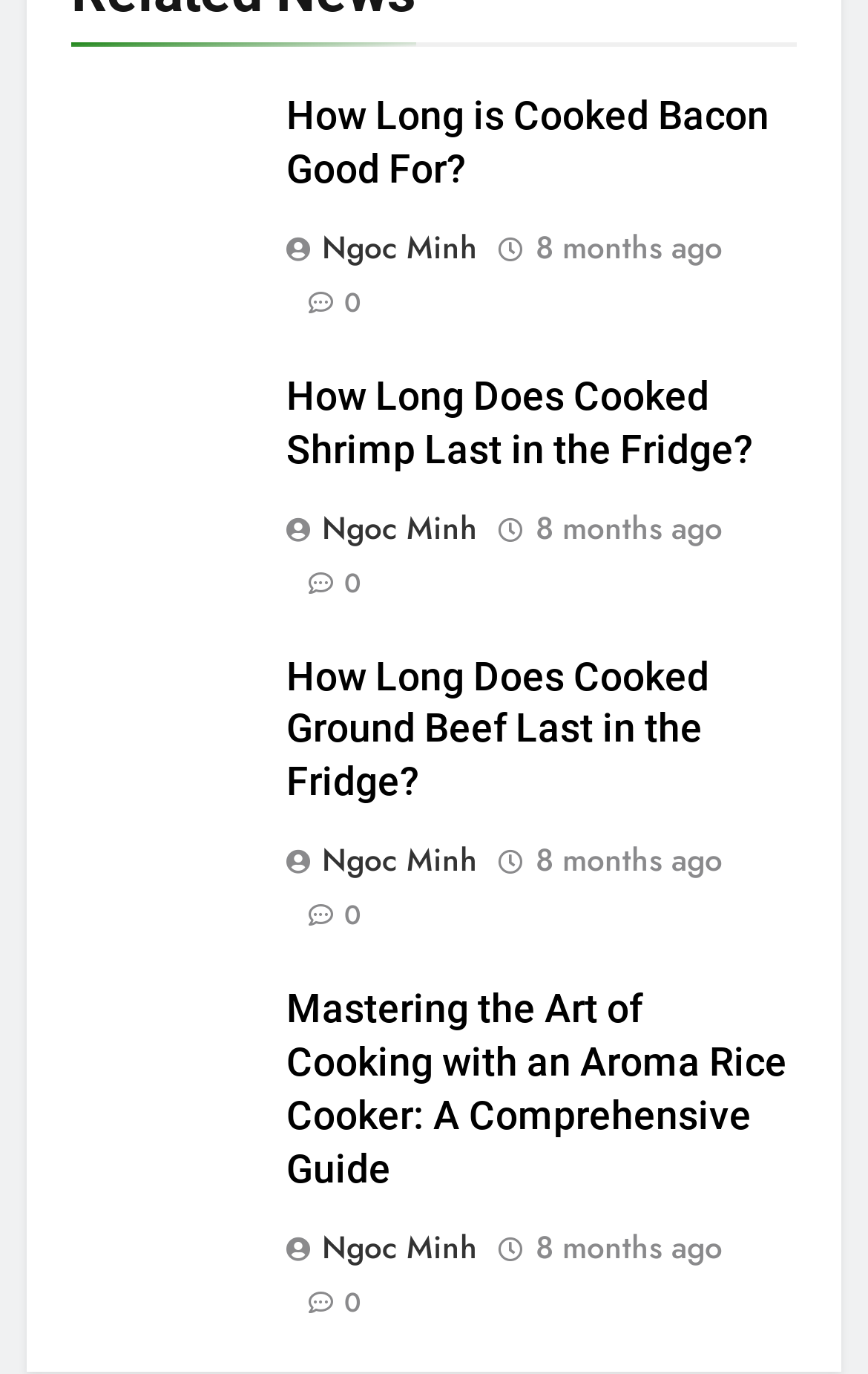Using the webpage screenshot, locate the HTML element that fits the following description and provide its bounding box: "8 months ago8 months ago".

[0.617, 0.37, 0.832, 0.4]